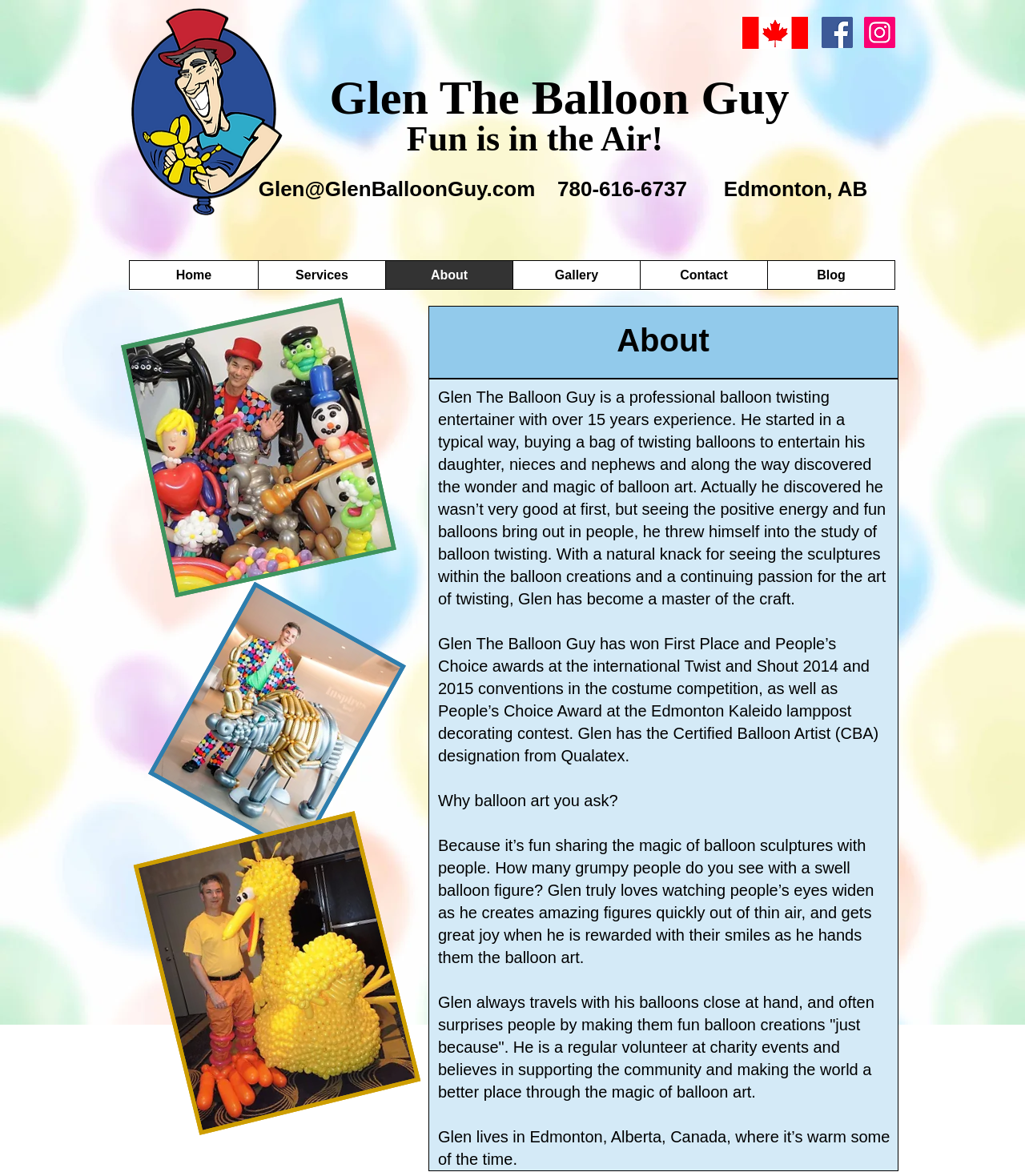Give a one-word or short-phrase answer to the following question: 
What is the purpose of Glen's balloon art?

To share magic and fun